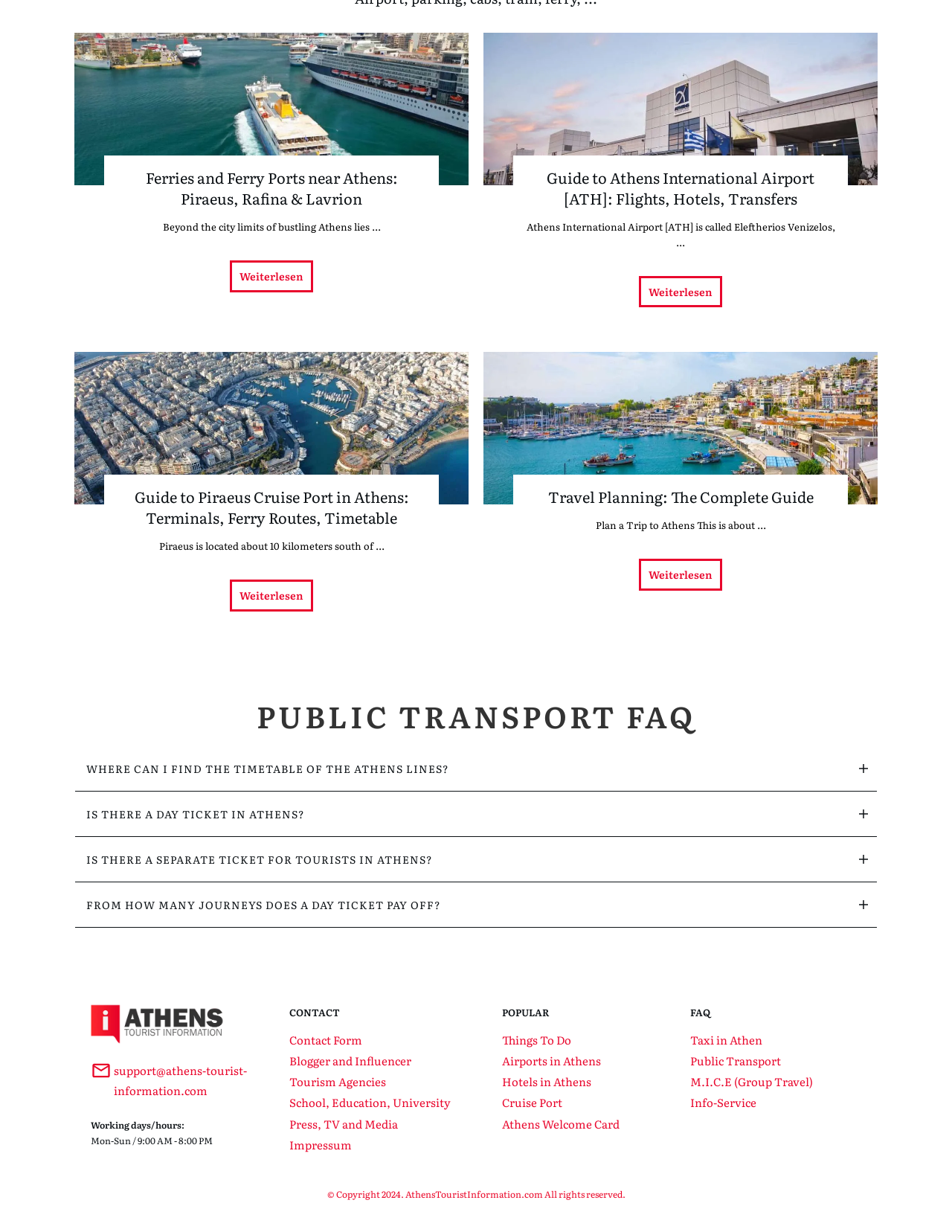Analyze the image and give a detailed response to the question:
What is the contact email address listed on this webpage?

I looked at the link element [2730] and found that it contains the text 'support@athens-tourist-information.com', which indicates that the contact email address listed on this webpage is support@athens-tourist-information.com.